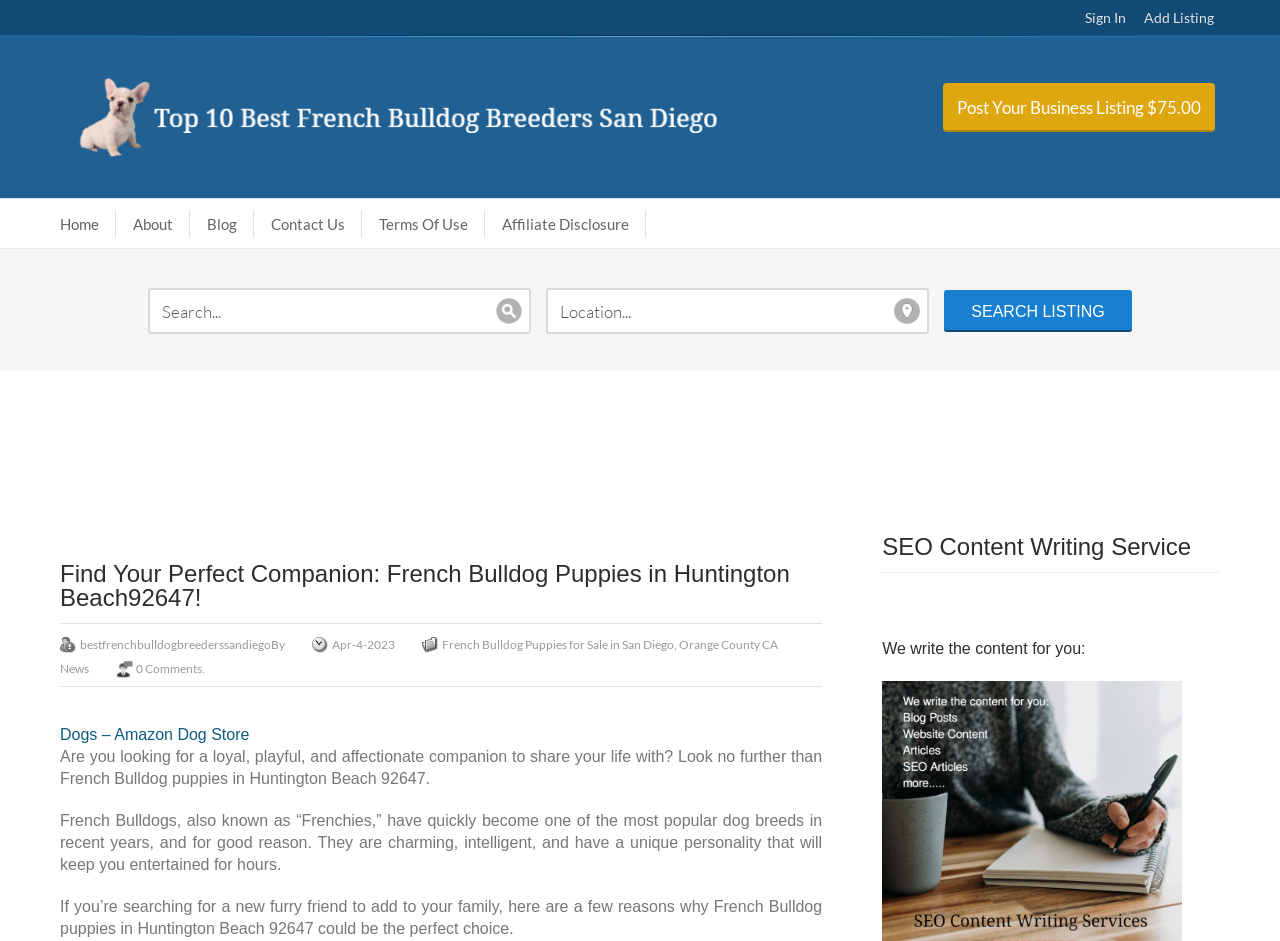Provide the bounding box coordinates in the format (top-left x, top-left y, bottom-right x, bottom-right y). All values are floating point numbers between 0 and 1. Determine the bounding box coordinate of the UI element described as: name="s" placeholder="type search term..."

None